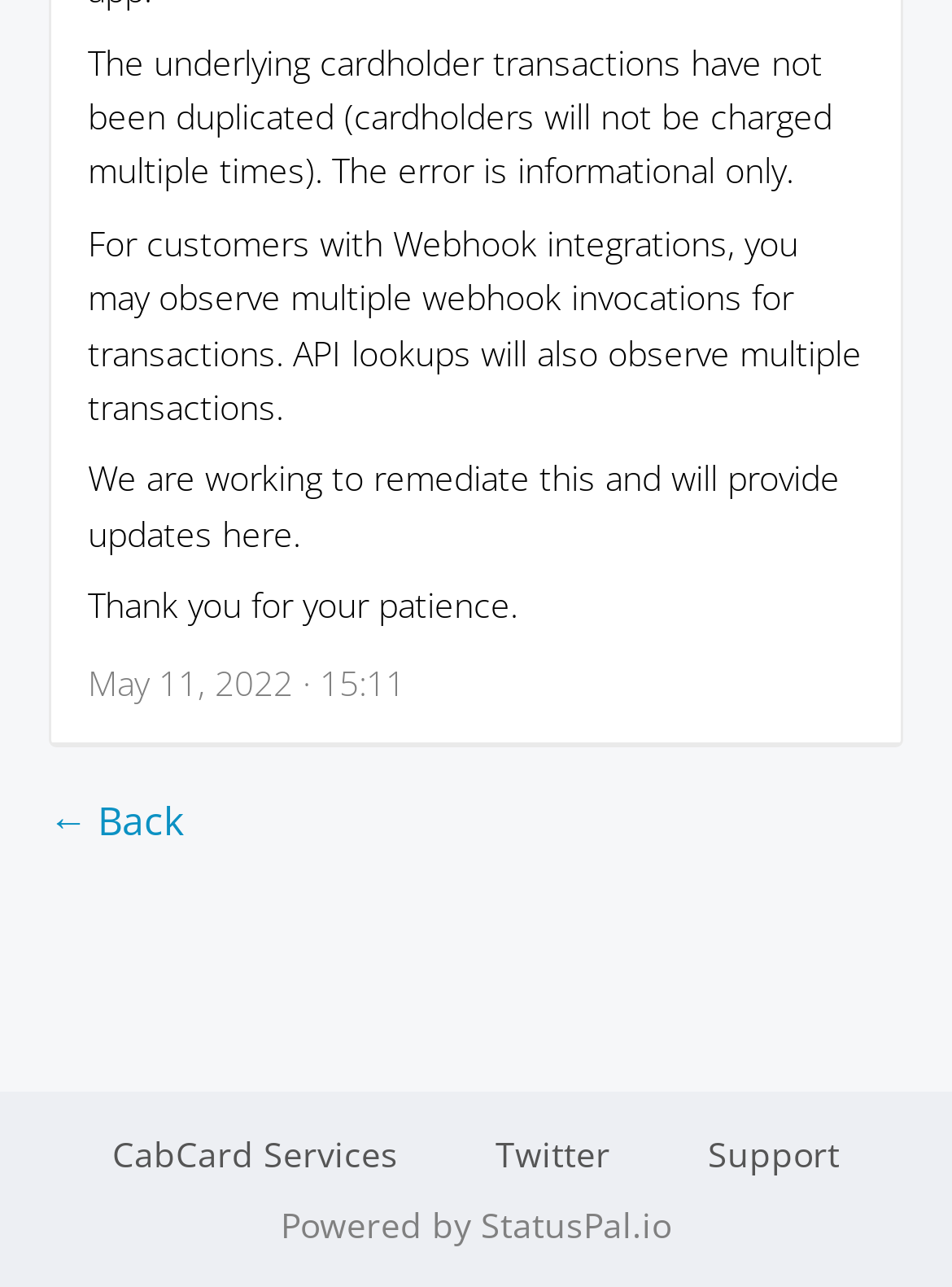What is the status of the underlying cardholder transactions?
Answer the question with just one word or phrase using the image.

Not duplicated